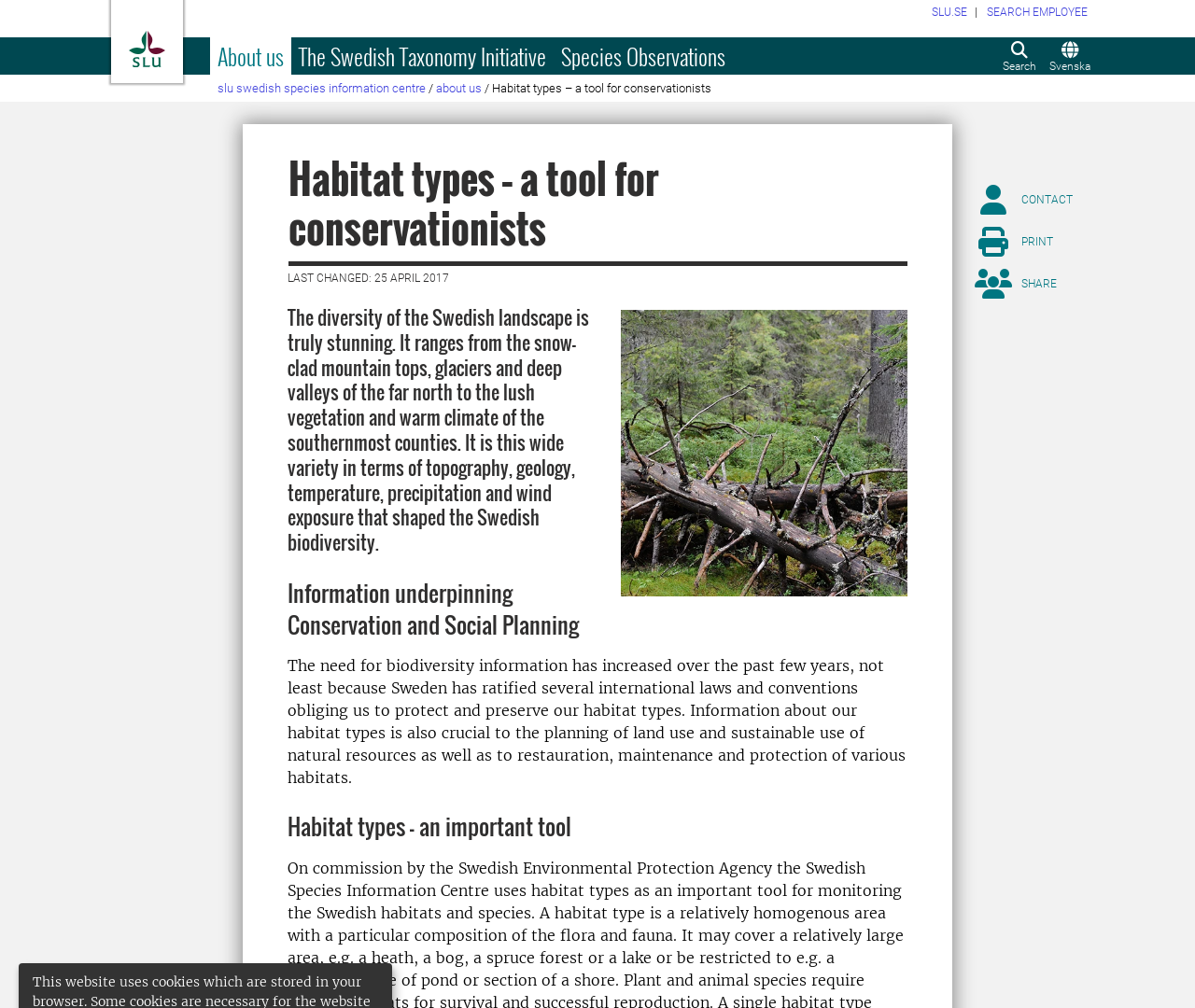Identify and extract the heading text of the webpage.

Habitat types – a tool for conservationists